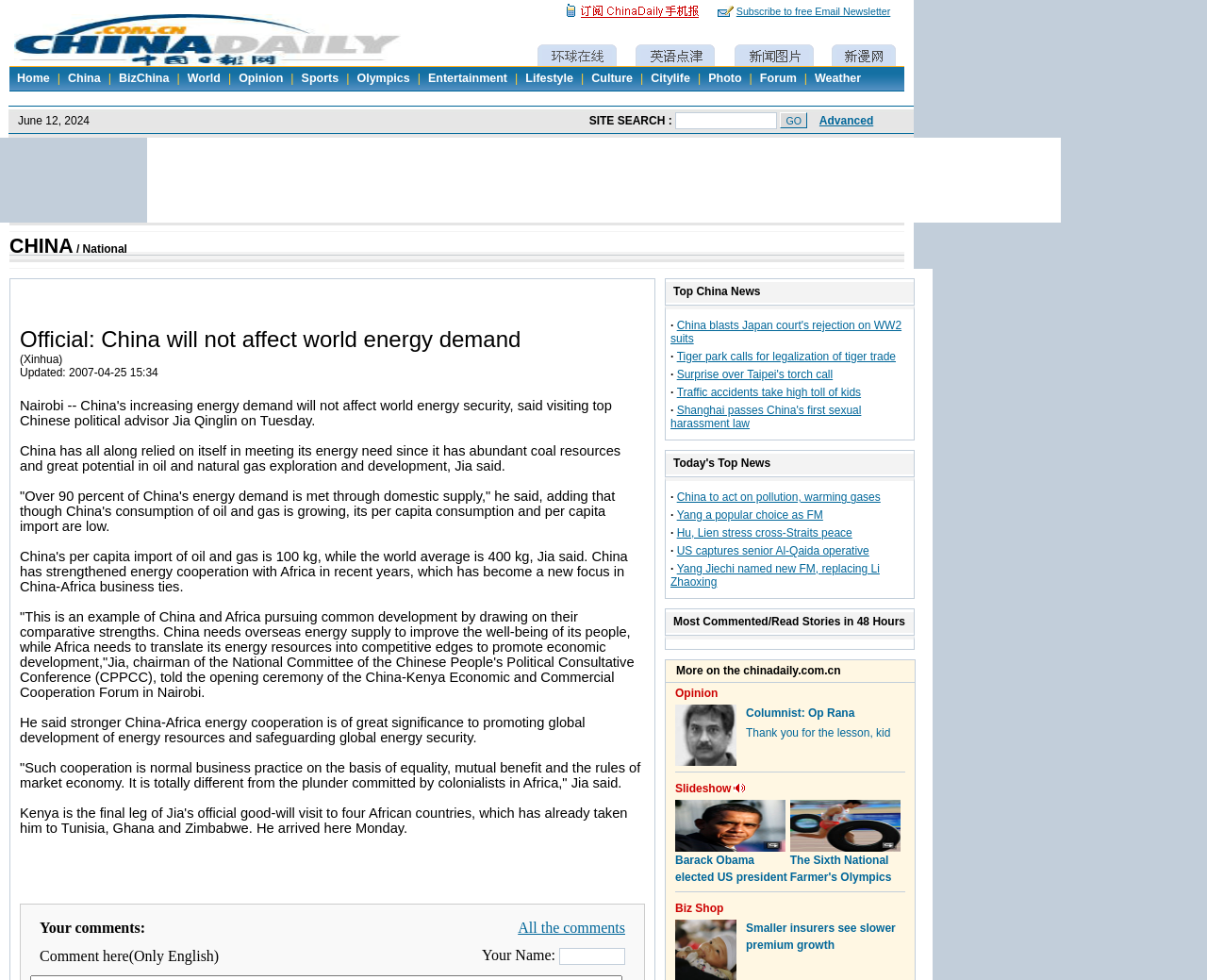Locate the bounding box coordinates of the region to be clicked to comply with the following instruction: "Check the weather". The coordinates must be four float numbers between 0 and 1, in the form [left, top, right, bottom].

[0.669, 0.073, 0.72, 0.087]